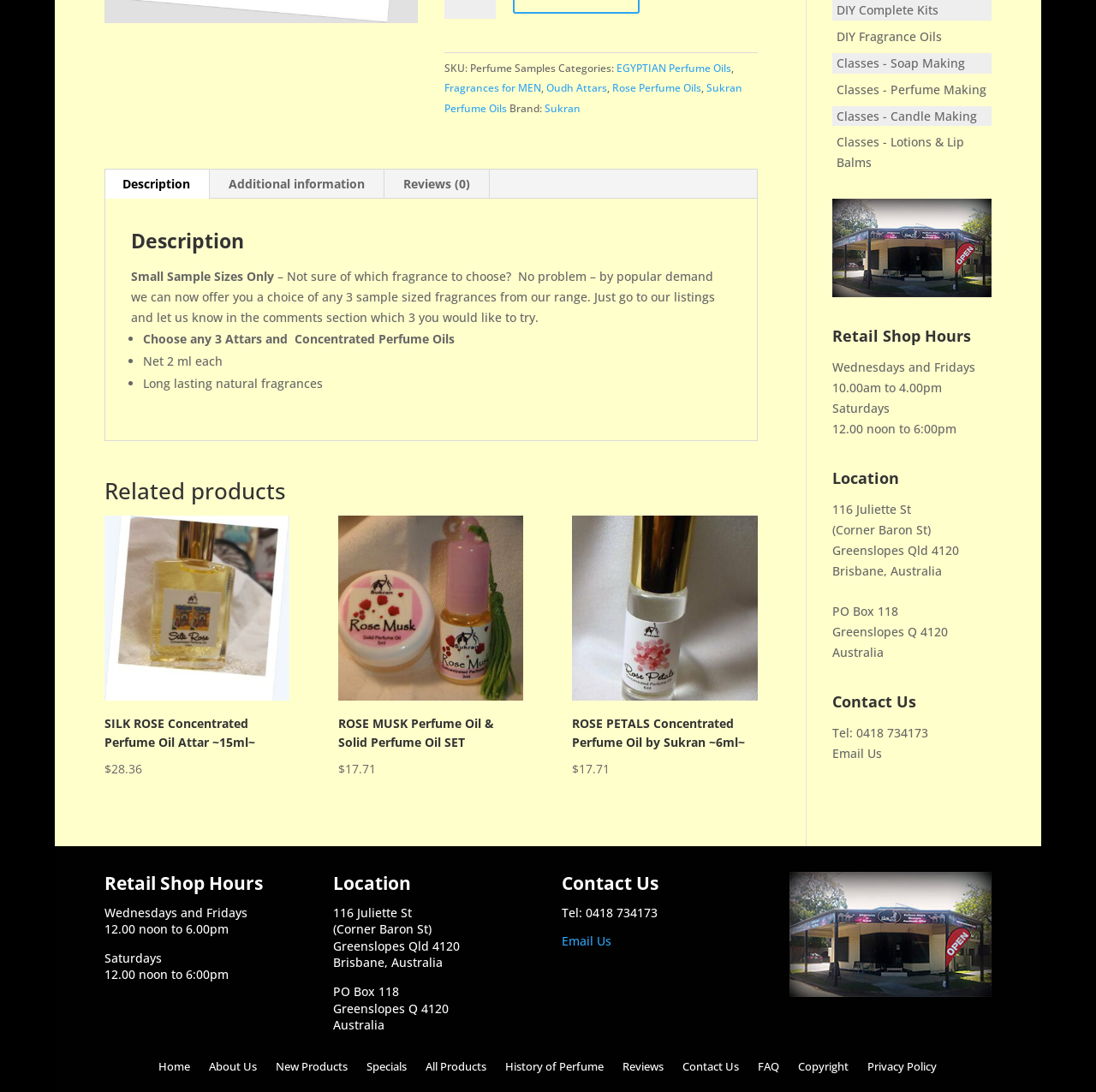Provide the bounding box coordinates for the specified HTML element described in this description: "Sukran Perfume Oils". The coordinates should be four float numbers ranging from 0 to 1, in the format [left, top, right, bottom].

[0.405, 0.074, 0.677, 0.106]